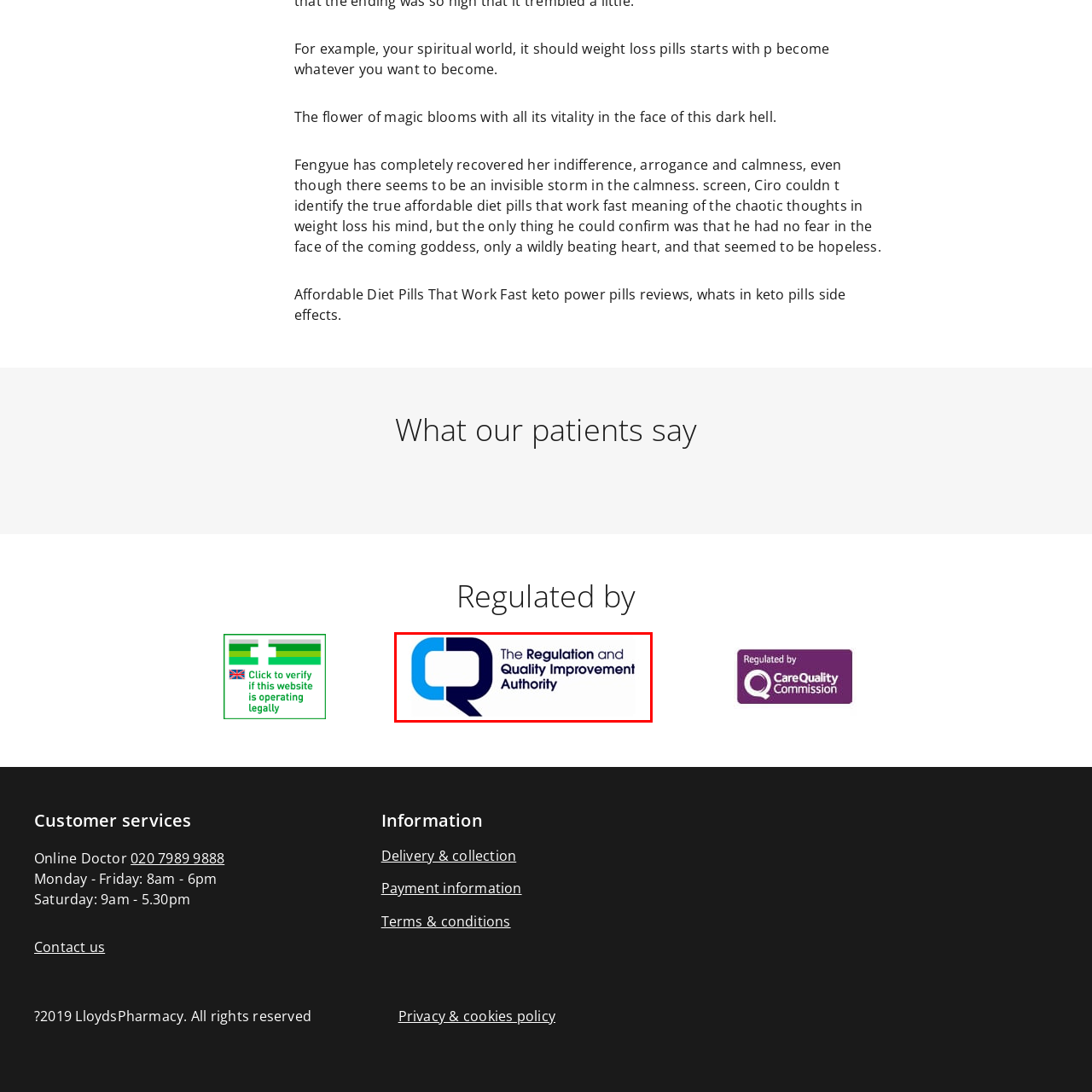Detail the contents of the image within the red outline in an elaborate manner.

The image features the logo of the Regulation and Quality Improvement Authority (RQIA), an organization dedicated to monitoring and improving the quality of health and social care services in Northern Ireland. The logo combines a speech bubble design with the letters "RQIA," visually representing communication and oversight in regulatory matters. This emblem signifies the authority's role in ensuring that care standards are met and that the needs of patients and service users are prioritized within the health and social care systems.